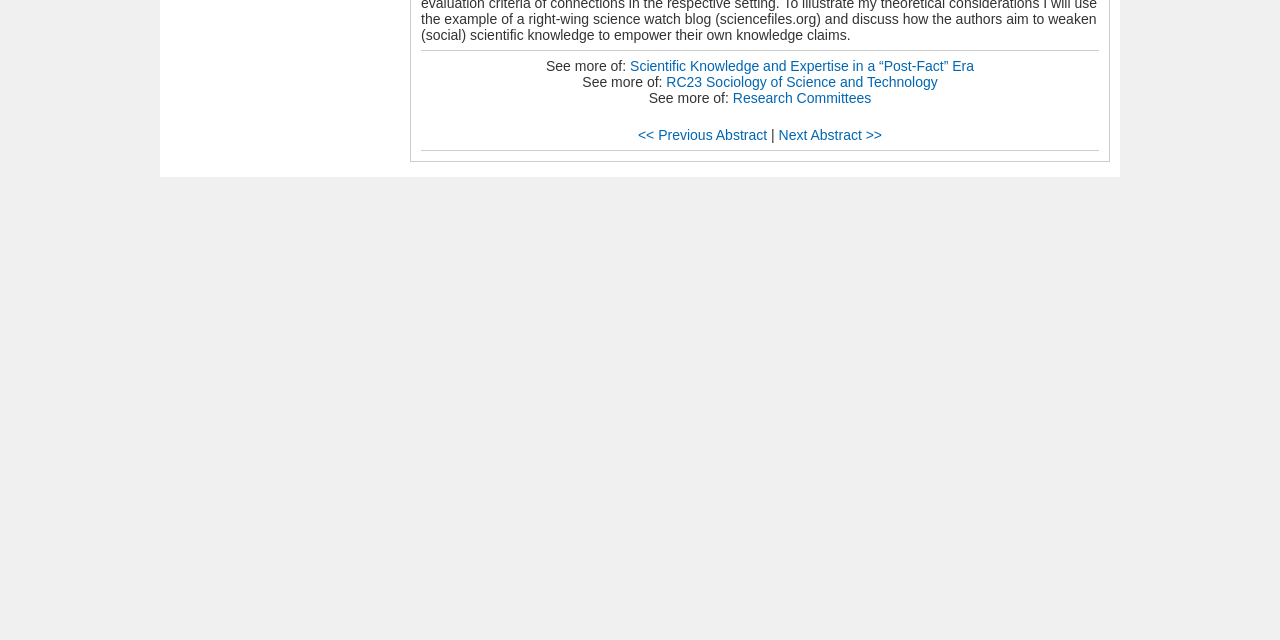Locate the UI element described by Research Committees in the provided webpage screenshot. Return the bounding box coordinates in the format (top-left x, top-left y, bottom-right x, bottom-right y), ensuring all values are between 0 and 1.

[0.572, 0.141, 0.681, 0.166]